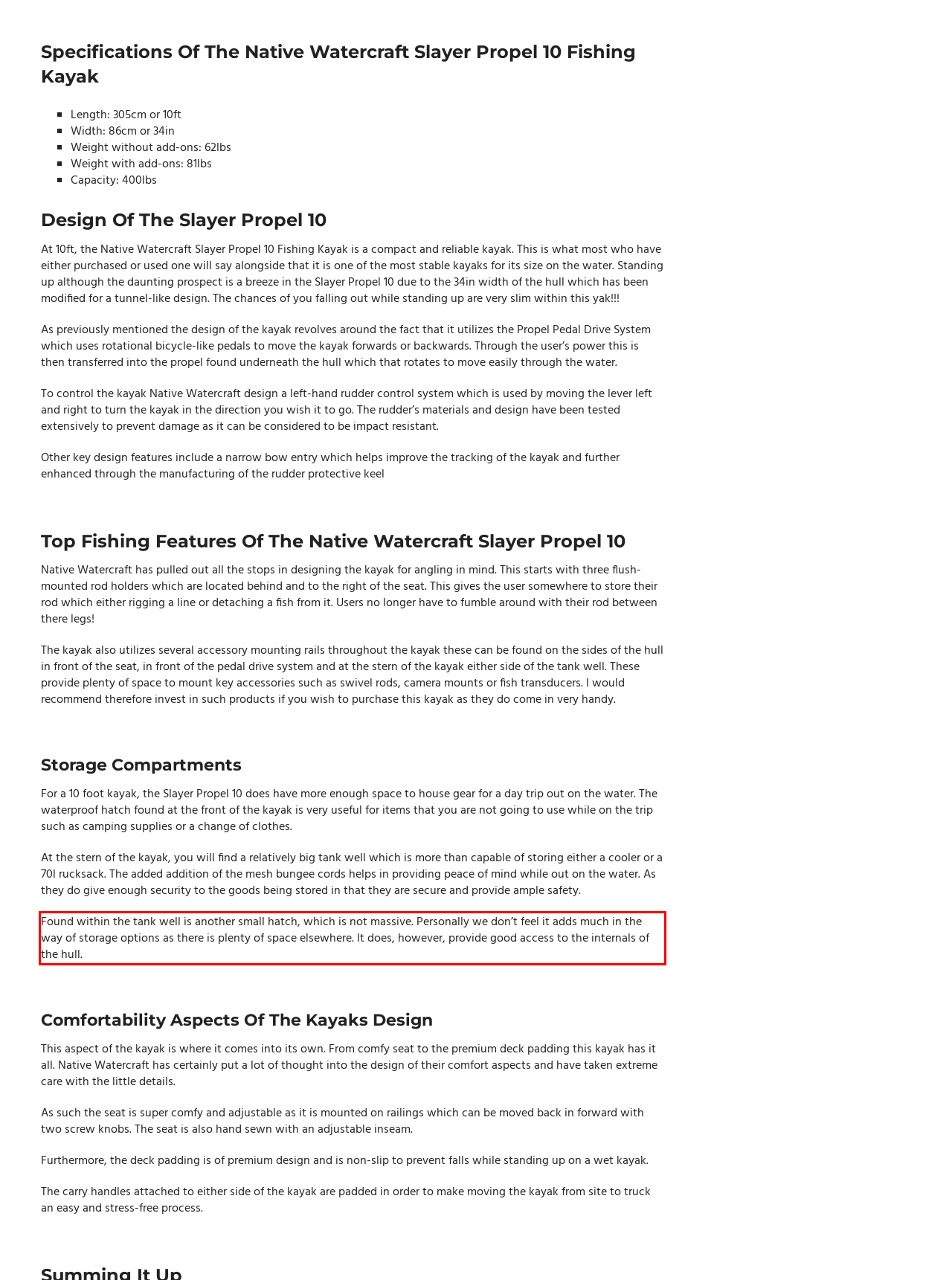You have a screenshot with a red rectangle around a UI element. Recognize and extract the text within this red bounding box using OCR.

Found within the tank well is another small hatch, which is not massive. Personally we don’t feel it adds much in the way of storage options as there is plenty of space elsewhere. It does, however, provide good access to the internals of the hull.